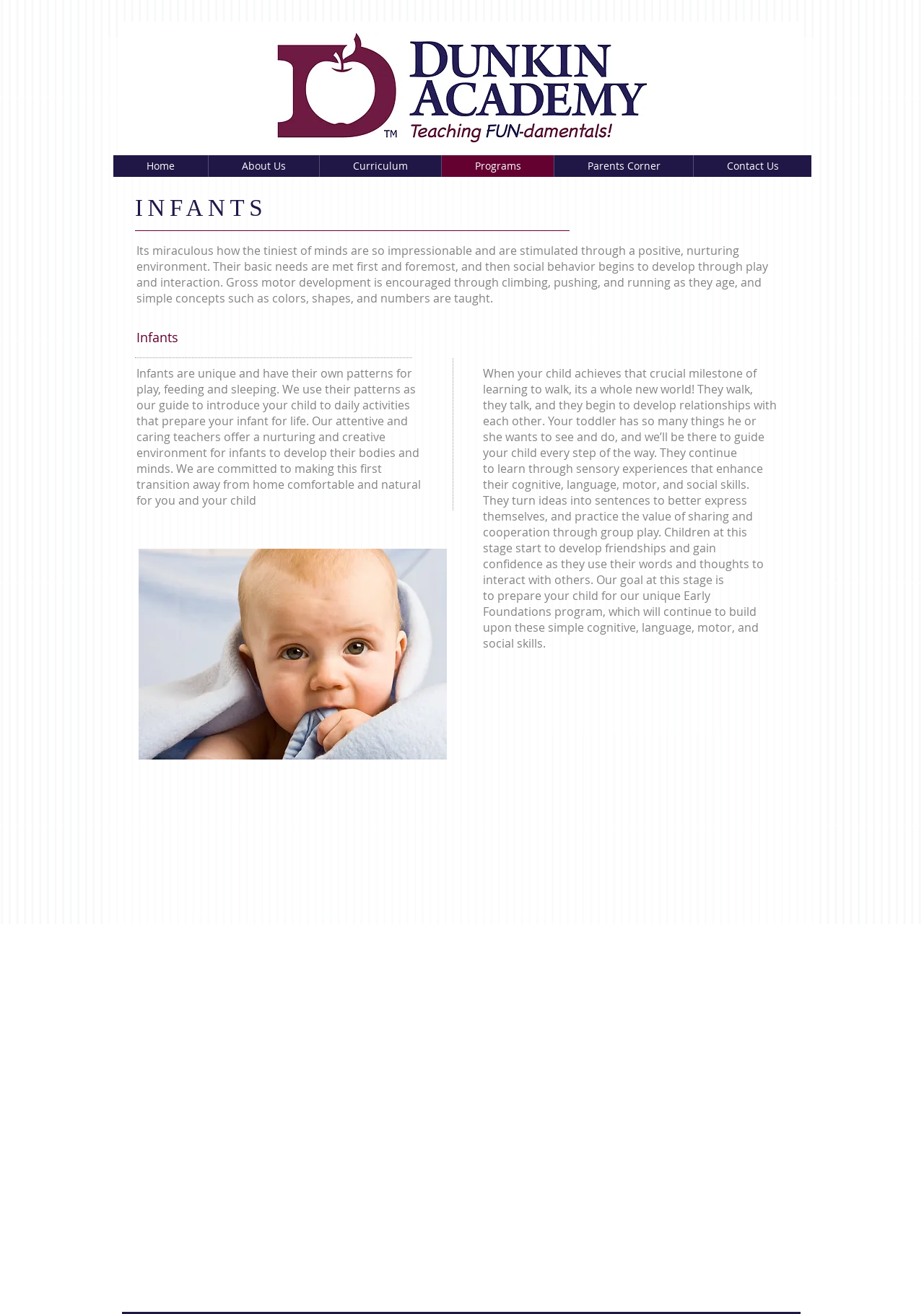What is the environment provided by the teachers for infants?
Please respond to the question with a detailed and thorough explanation.

The webpage describes the environment provided by the teachers as nurturing and creative, where the infants can develop their bodies and minds.